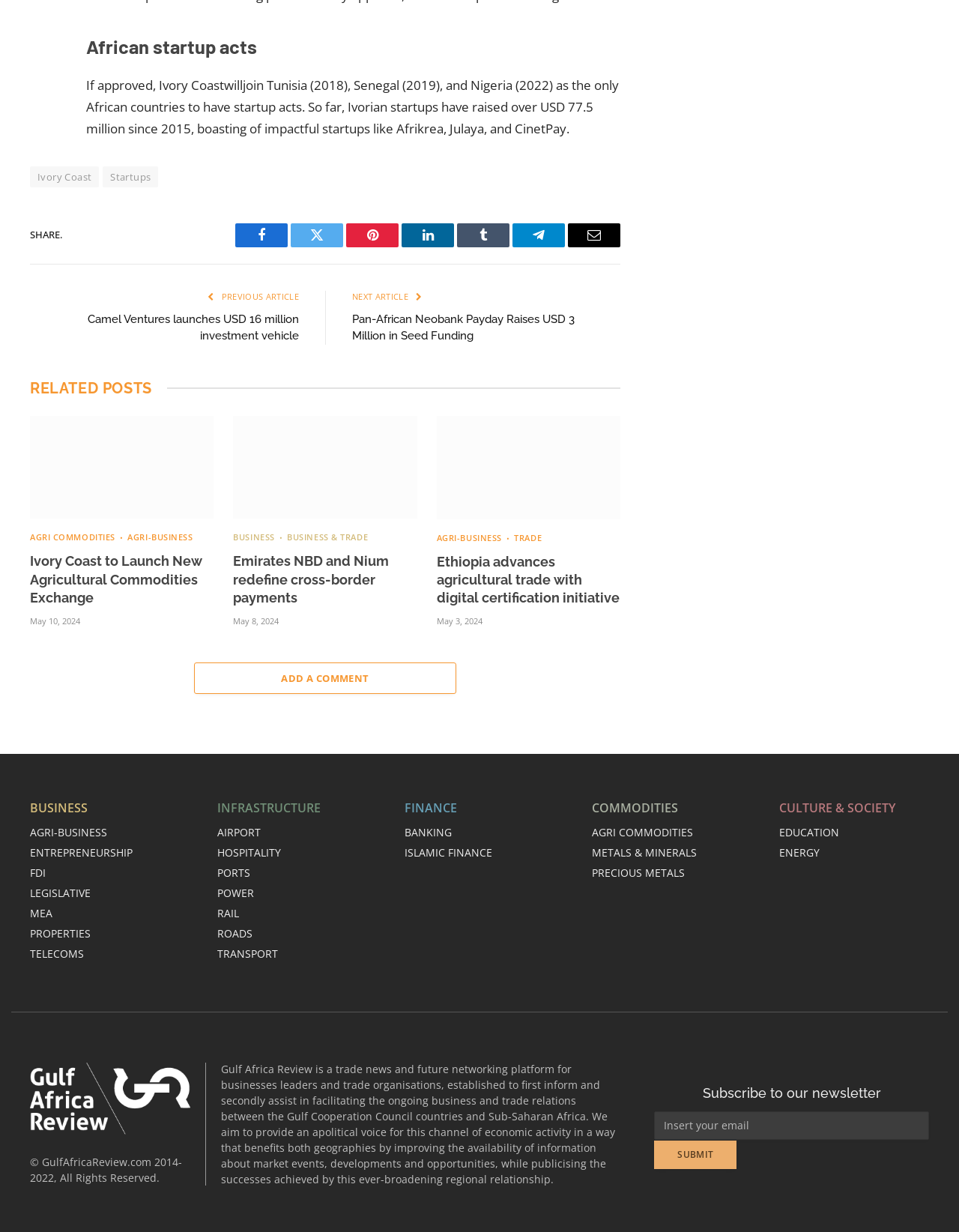Use one word or a short phrase to answer the question provided: 
How many social media links are available?

7